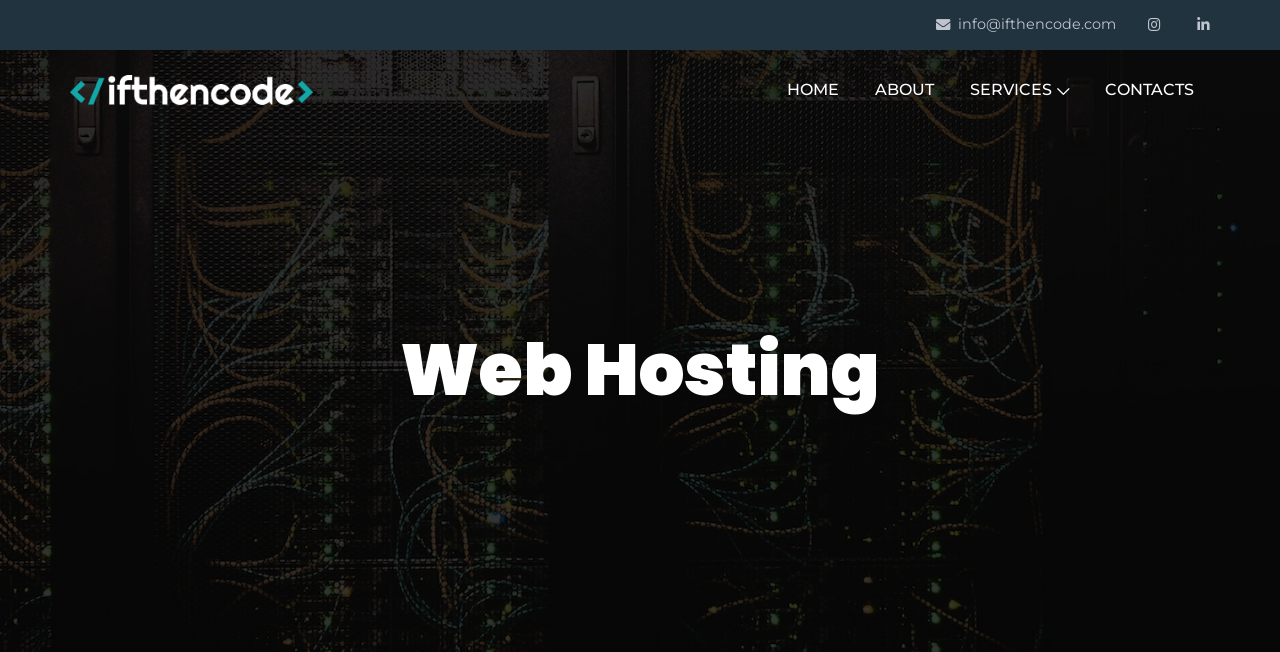Please reply with a single word or brief phrase to the question: 
How many navigation links are there?

4